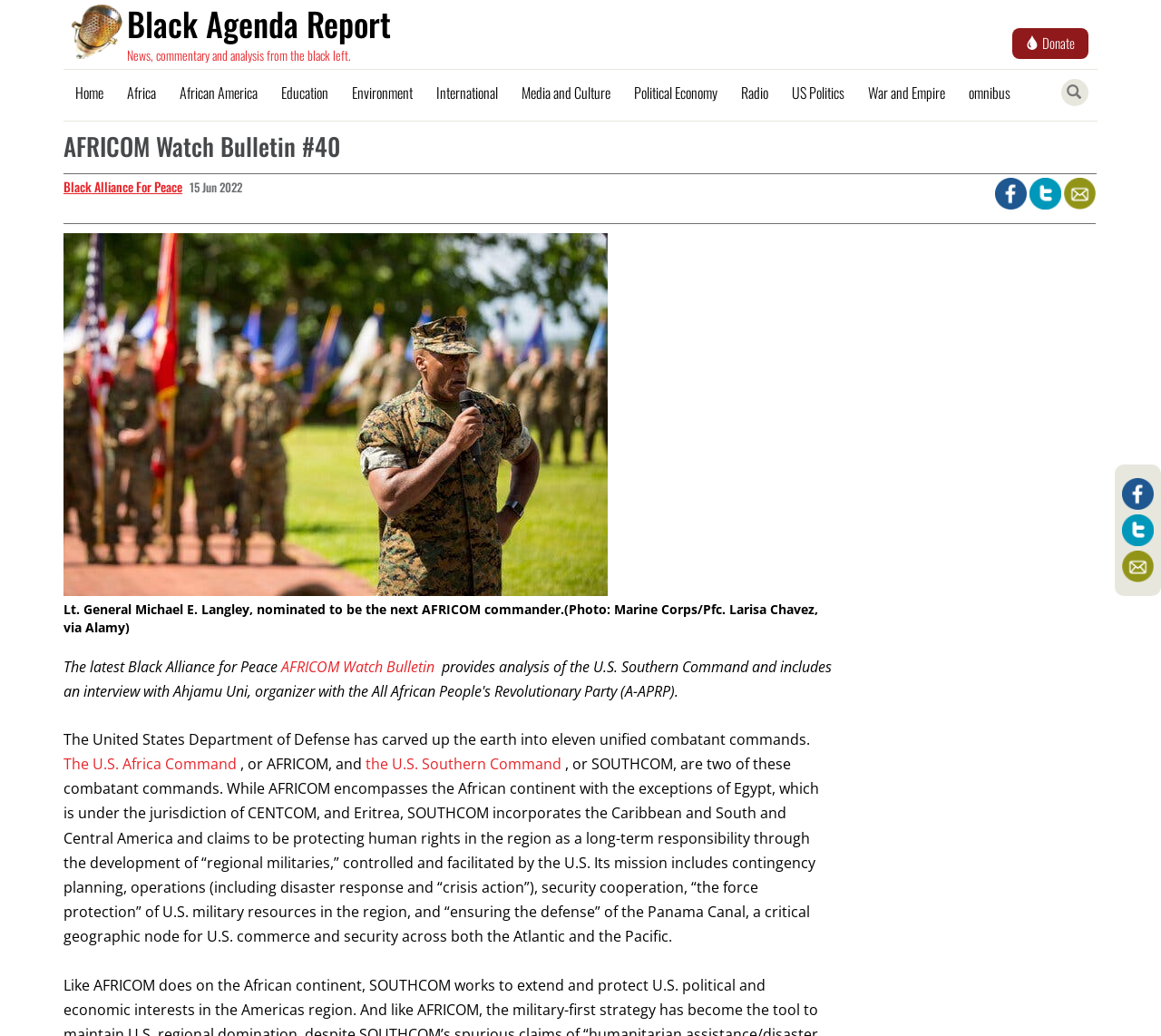What is the geographic node mentioned as critical for U.S. commerce and security?
Answer the question with a detailed explanation, including all necessary information.

The webpage mentions the Panama Canal as a critical geographic node for U.S. commerce and security across both the Atlantic and the Pacific, which is part of the mission of the U.S. Southern Command.